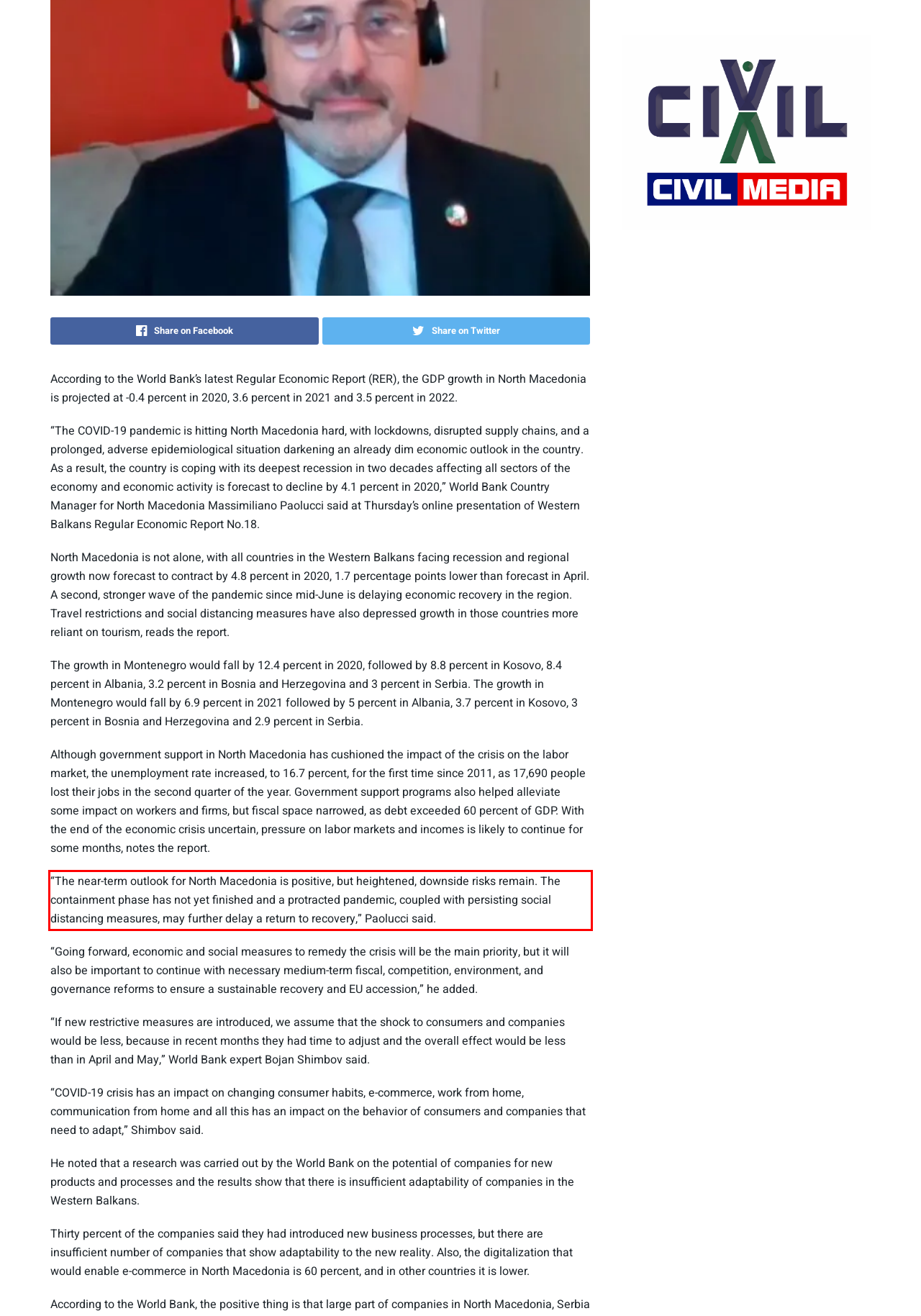Within the screenshot of a webpage, identify the red bounding box and perform OCR to capture the text content it contains.

“The near-term outlook for North Macedonia is positive, but heightened, downside risks remain. The containment phase has not yet finished and a protracted pandemic, coupled with persisting social distancing measures, may further delay a return to recovery,” Paolucci said.